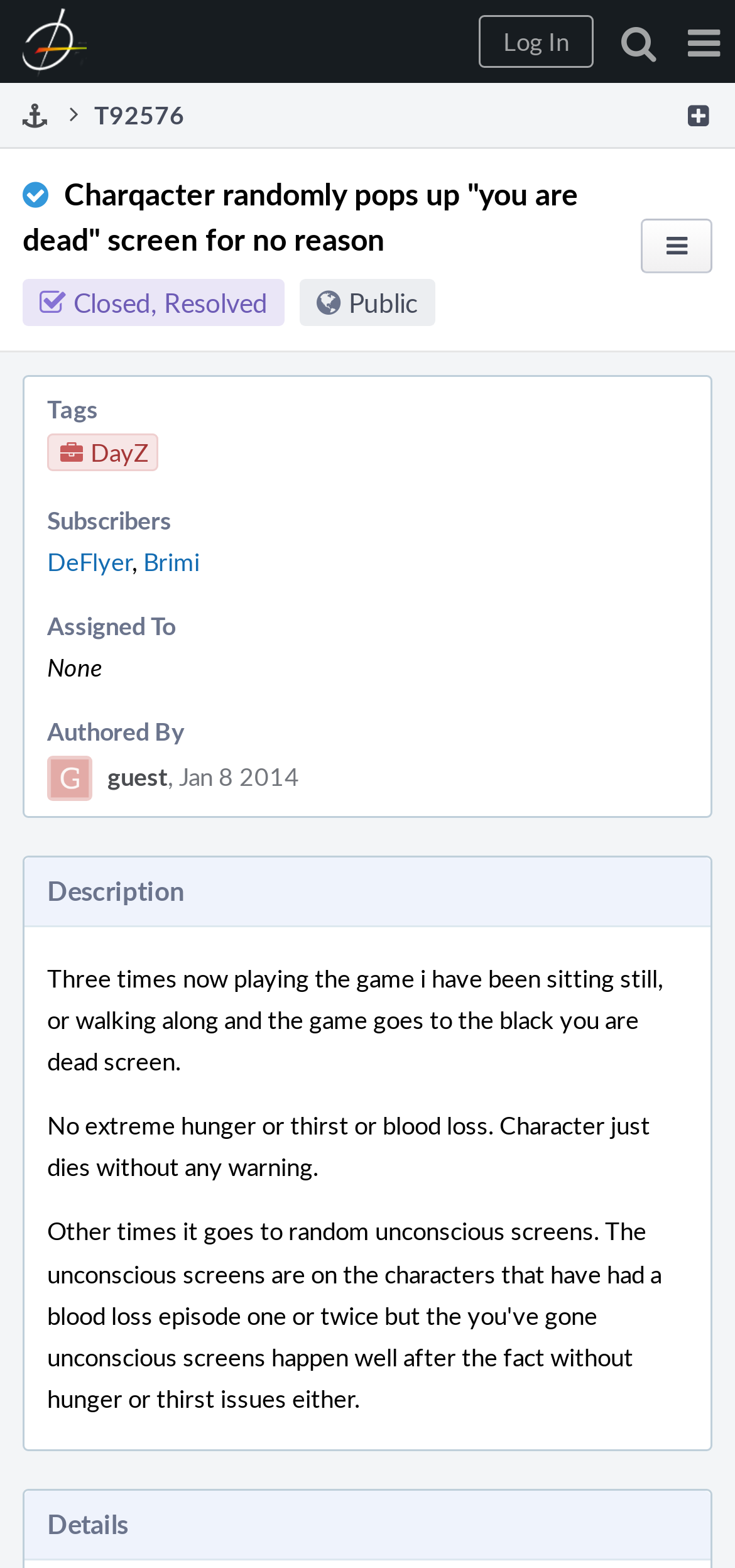Identify the bounding box coordinates for the element that needs to be clicked to fulfill this instruction: "Go to the Home page". Provide the coordinates in the format of four float numbers between 0 and 1: [left, top, right, bottom].

[0.0, 0.0, 0.118, 0.053]